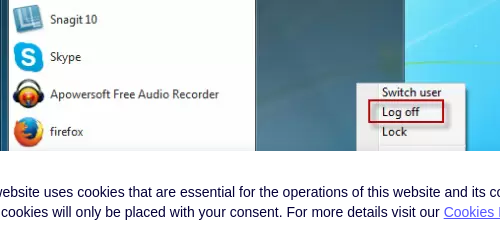What is the purpose of this screenshot?
Please provide a full and detailed response to the question.

The screenshot is part of a tutorial that outlines different methods for logging off in Windows 7 and Vista. This is stated in the caption, which provides context for the screenshot and its purpose.